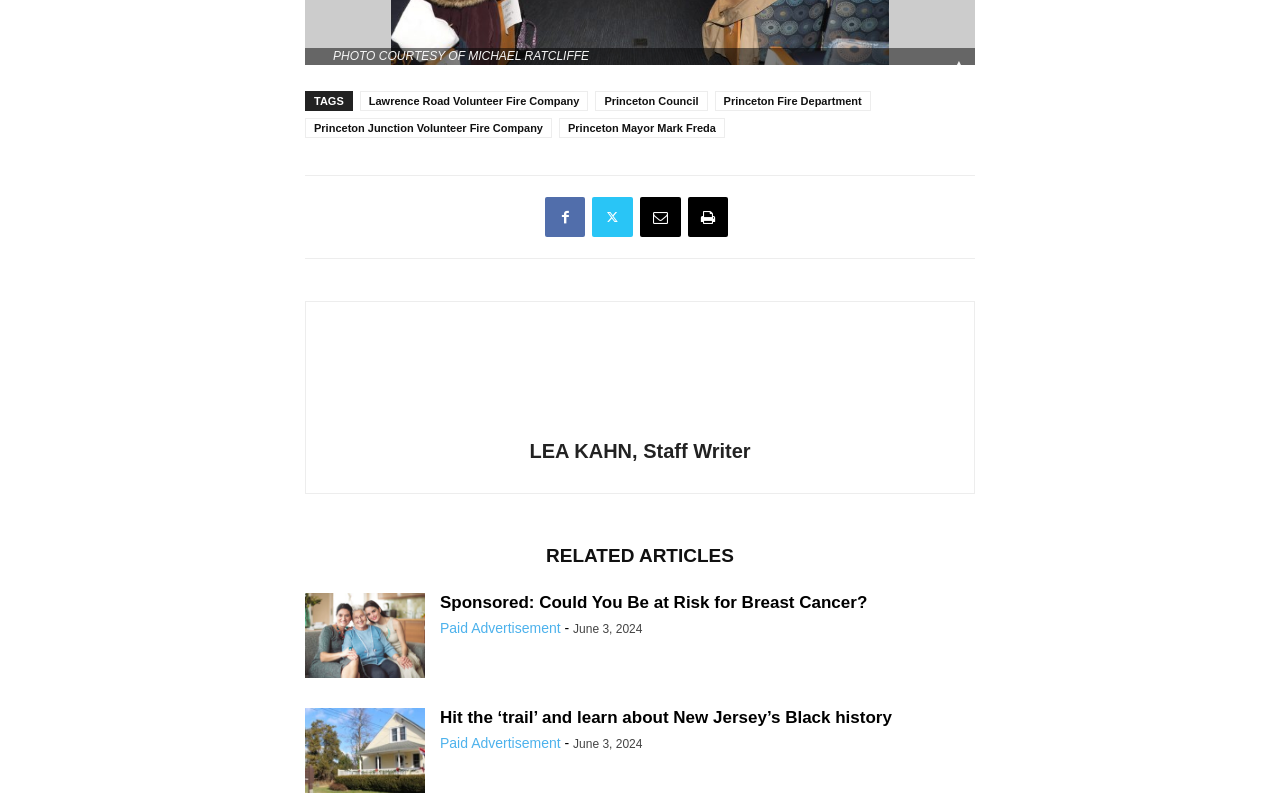Identify the bounding box coordinates necessary to click and complete the given instruction: "Switch to Page Language".

None